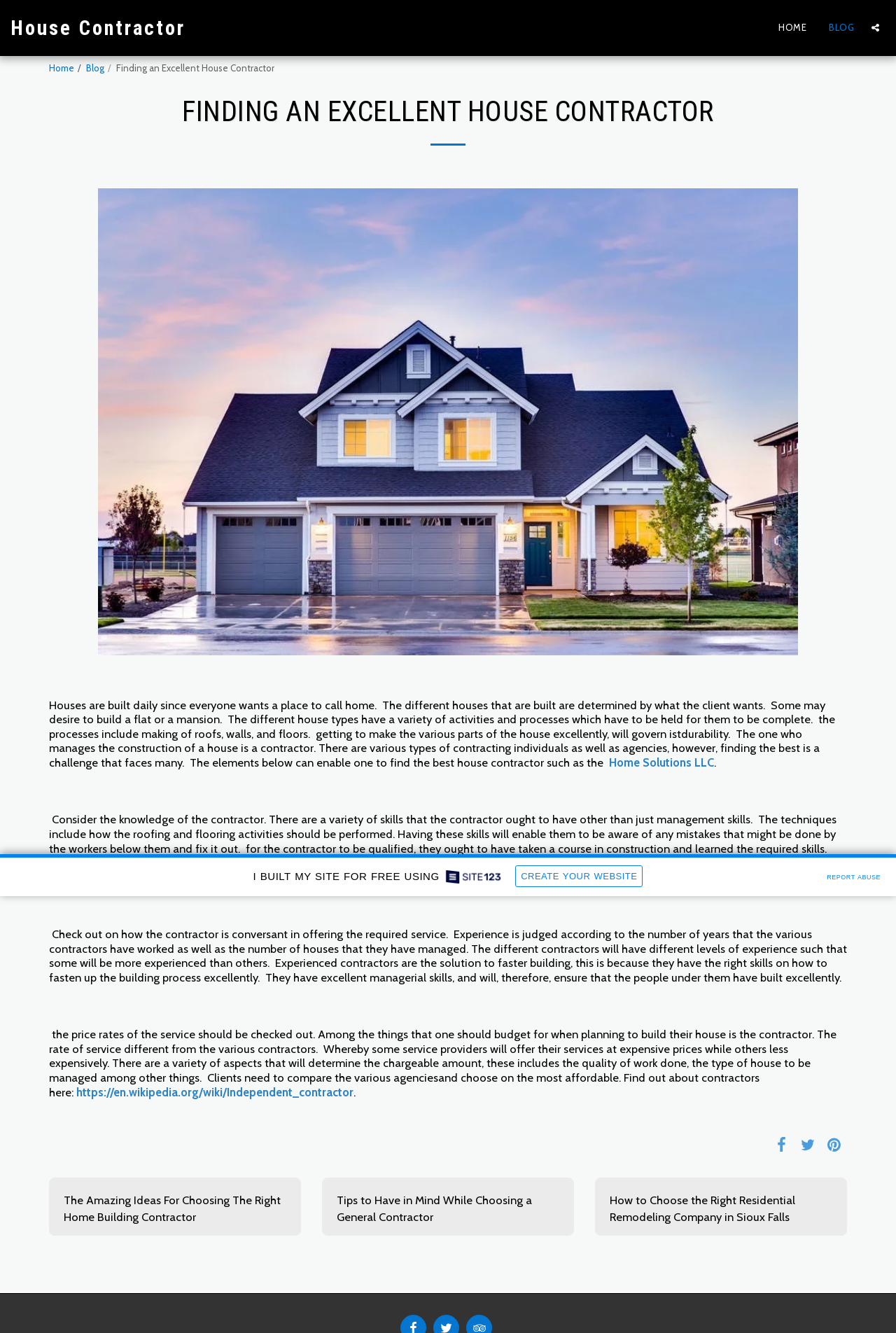Please provide a comprehensive response to the question below by analyzing the image: 
What is the purpose of a contractor in house building?

According to the webpage, a contractor is responsible for managing the construction of a house, including making roofs, walls, and floors, and ensuring that the process is done excellently.